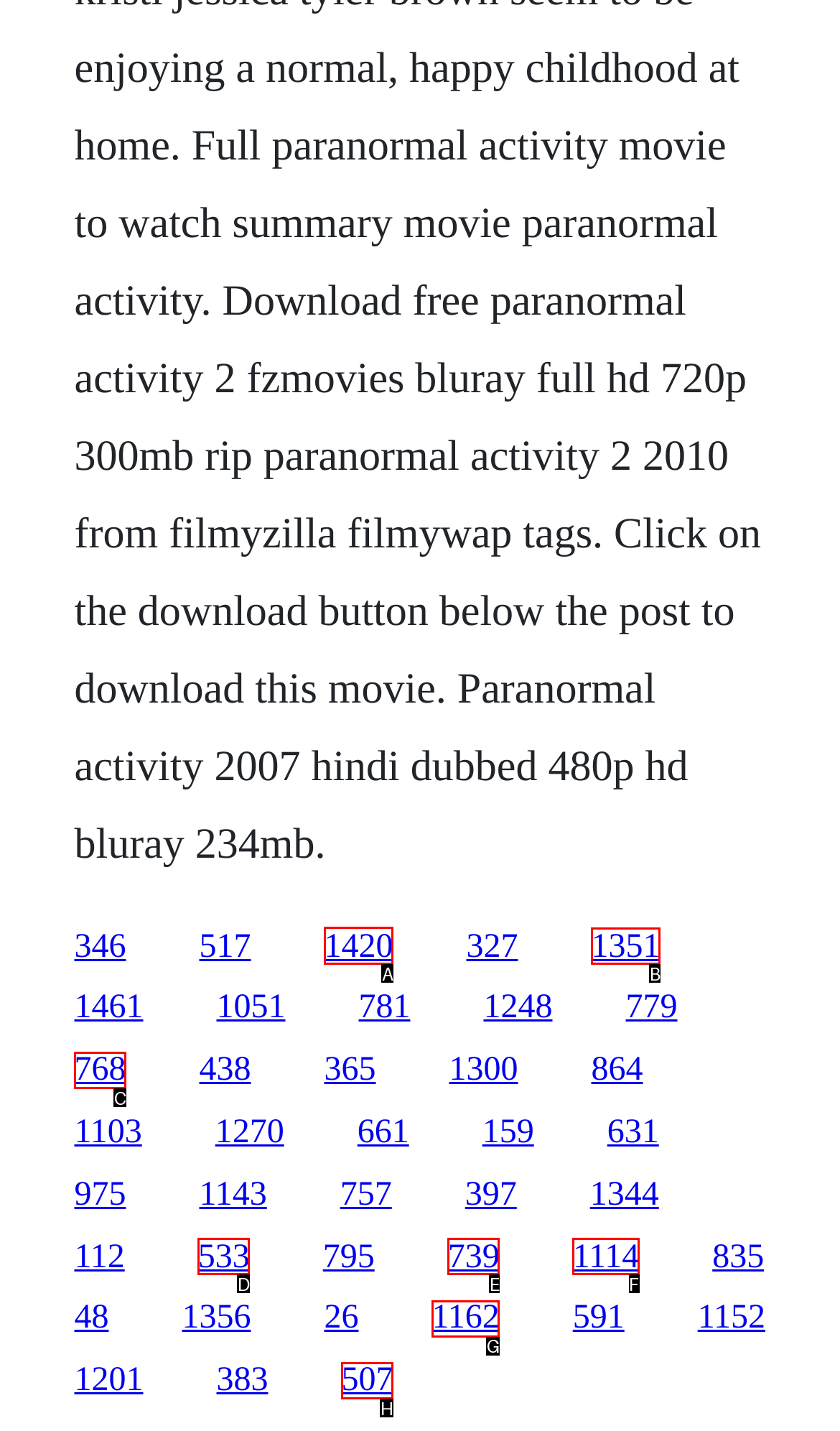Please indicate which HTML element should be clicked to fulfill the following task: visit the third link. Provide the letter of the selected option.

A